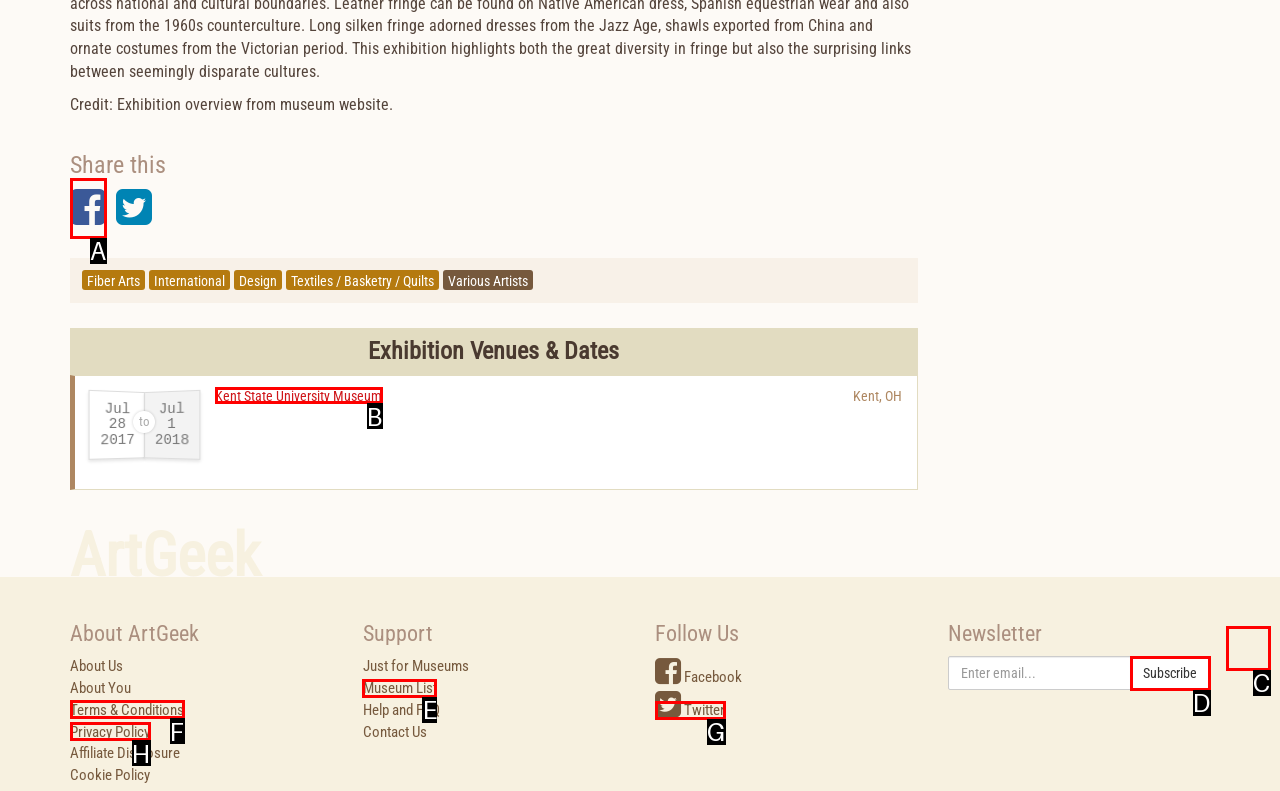Based on the description: Twitter
Select the letter of the corresponding UI element from the choices provided.

G